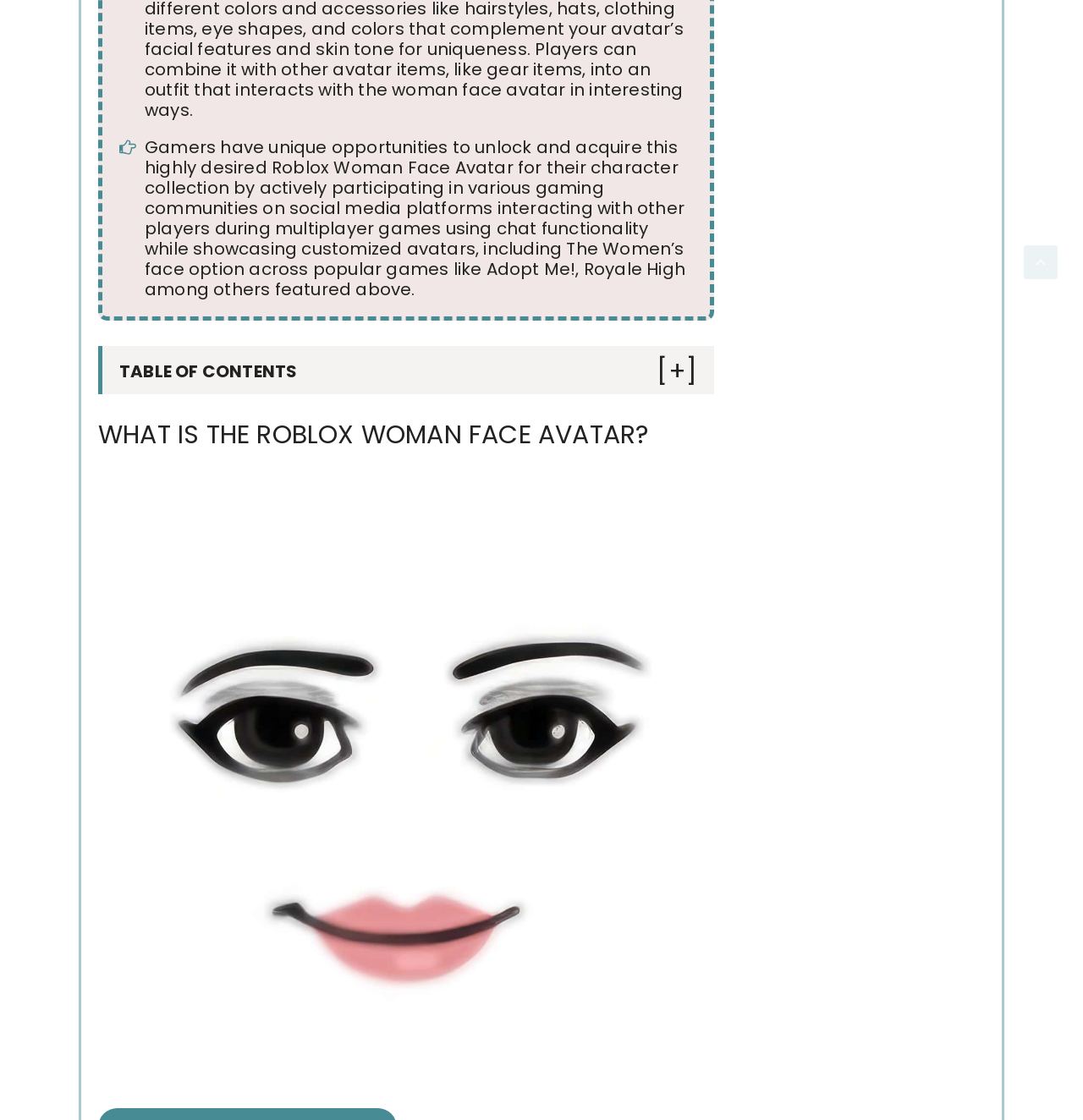What is the main topic of this webpage?
Please describe in detail the information shown in the image to answer the question.

The main topic of this webpage is the Roblox Woman Face Avatar, which is evident from the heading 'Gamers have unique opportunities to unlock and acquire this highly desired Roblox Woman Face Avatar...' and the various links and sections related to this topic.